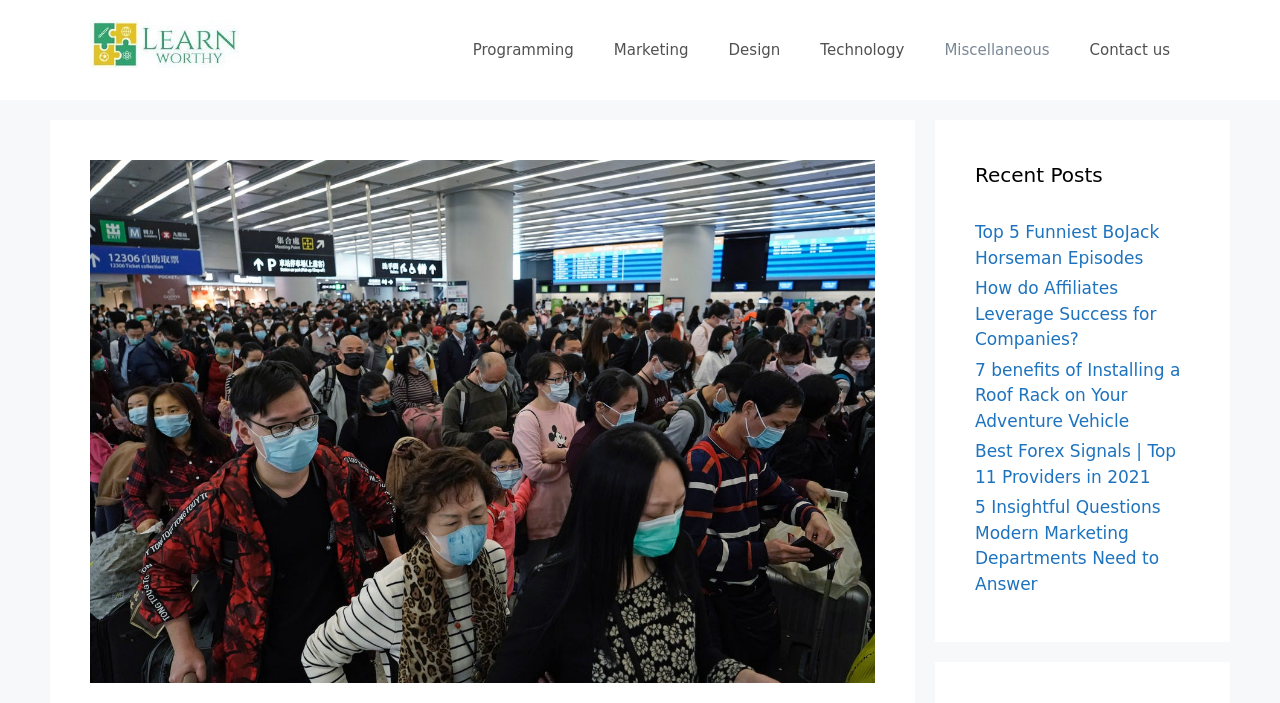Please identify the bounding box coordinates of the clickable element to fulfill the following instruction: "Read the article about Coronavirus masks". The coordinates should be four float numbers between 0 and 1, i.e., [left, top, right, bottom].

[0.07, 0.228, 0.684, 0.971]